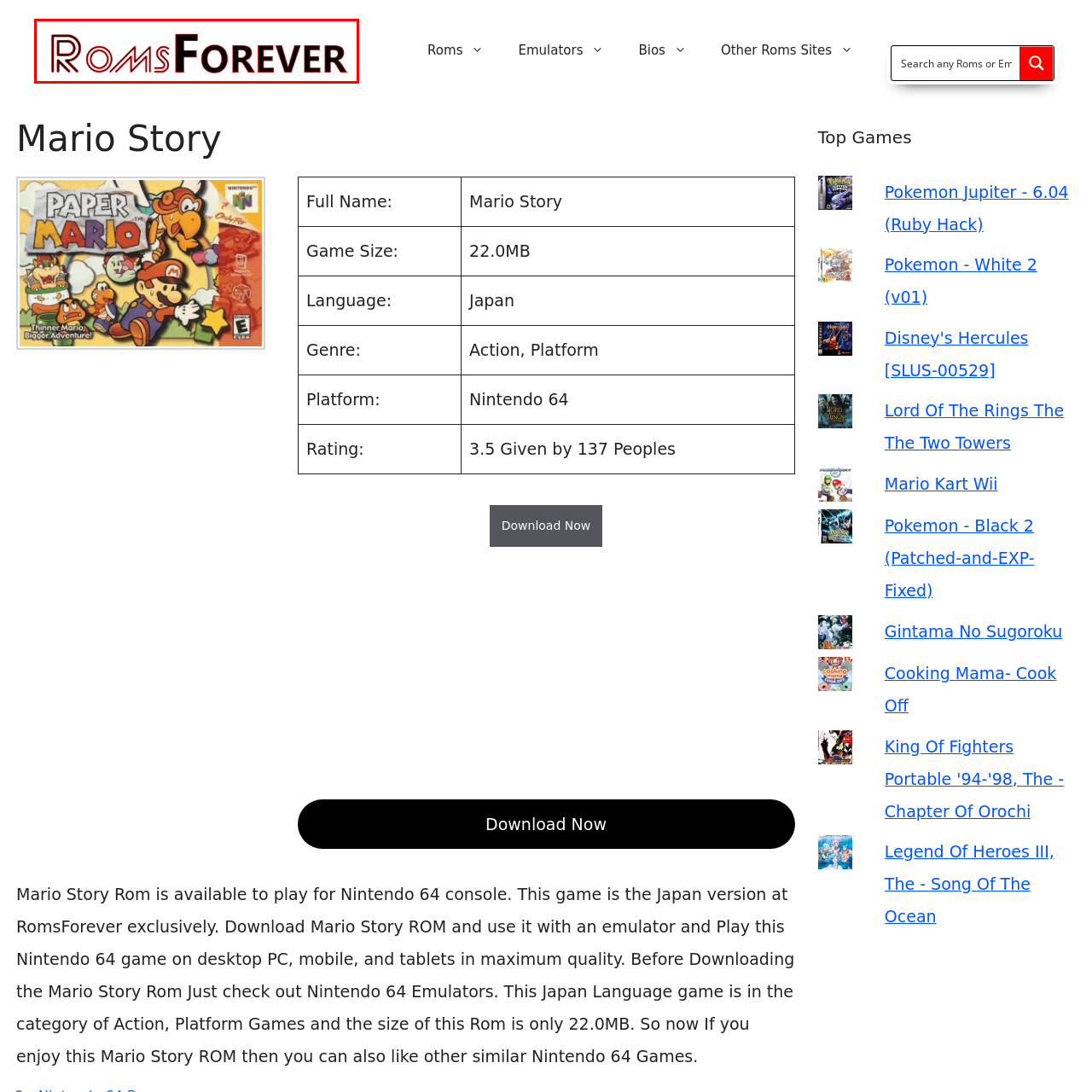Explain in detail what is depicted in the image enclosed by the red boundary.

This image features the logo for "RomsForever," a website dedicated to providing various ROMs for classic video games, including titles for platforms like the Nintendo 64. The logo incorporates a stylized font with varying thickness and a mix of bold and outlined elements, creating a dynamic visual appeal. The color scheme primarily consists of red hues against a white background, enhancing its visibility and impact. This logo is prominently placed on the site, indicating its central role in branding and navigation for users seeking to download and enjoy nostalgic gaming experiences.